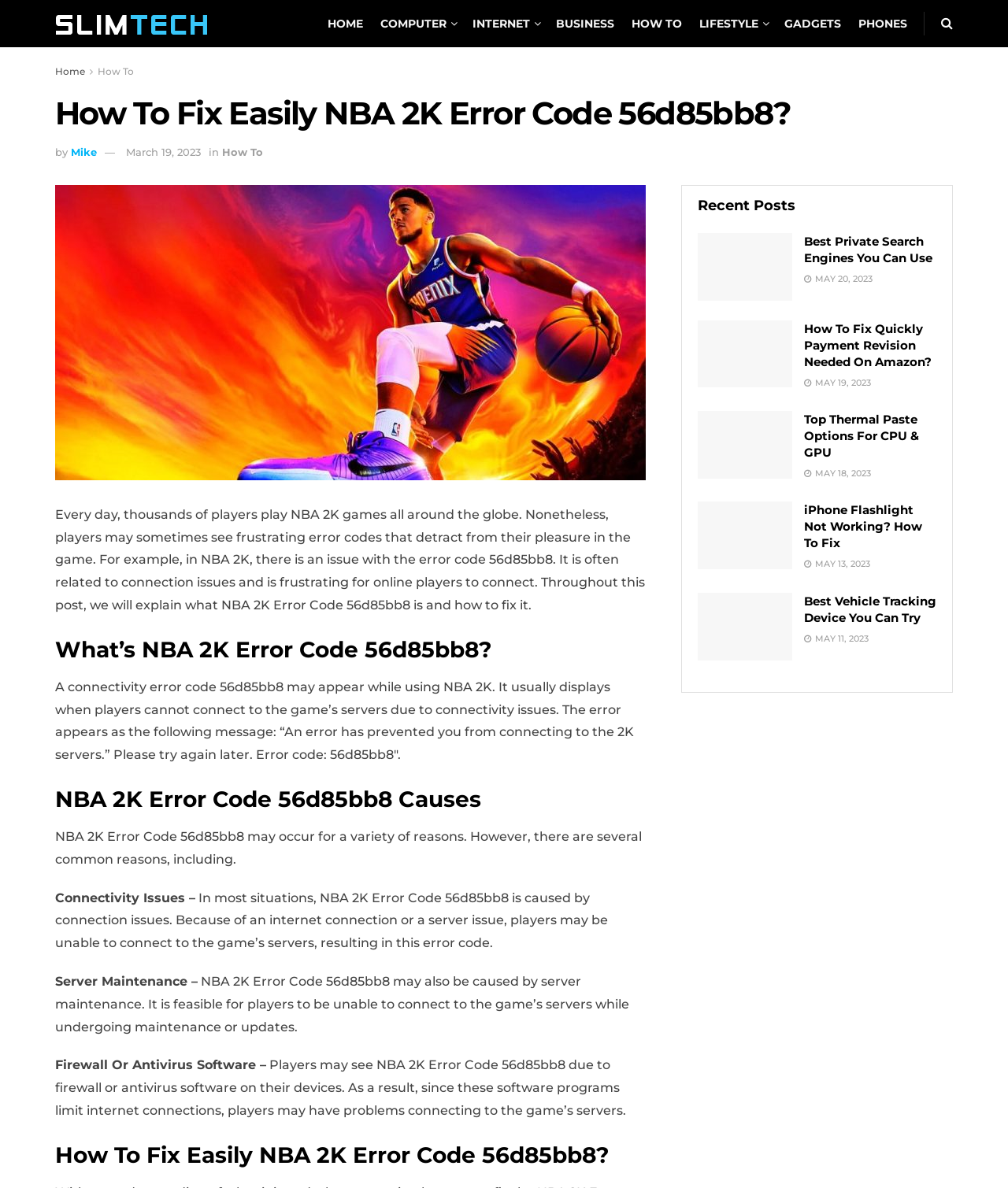Identify the bounding box coordinates of the clickable section necessary to follow the following instruction: "Learn how to fix Payment Revision Needed On Amazon". The coordinates should be presented as four float numbers from 0 to 1, i.e., [left, top, right, bottom].

[0.692, 0.269, 0.786, 0.326]